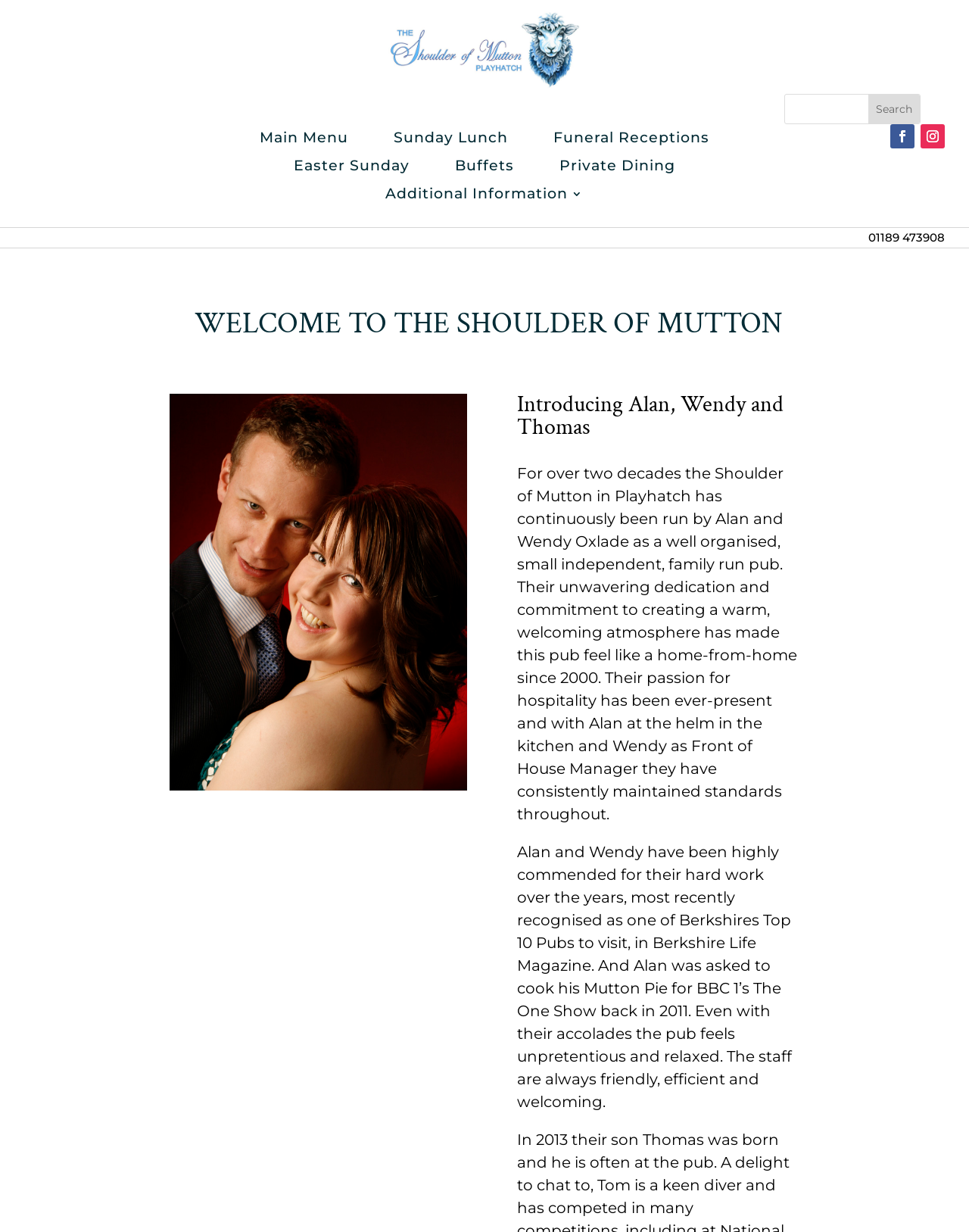Predict the bounding box coordinates of the area that should be clicked to accomplish the following instruction: "Go to Facebook page". The bounding box coordinates should consist of four float numbers between 0 and 1, i.e., [left, top, right, bottom].

[0.919, 0.101, 0.944, 0.12]